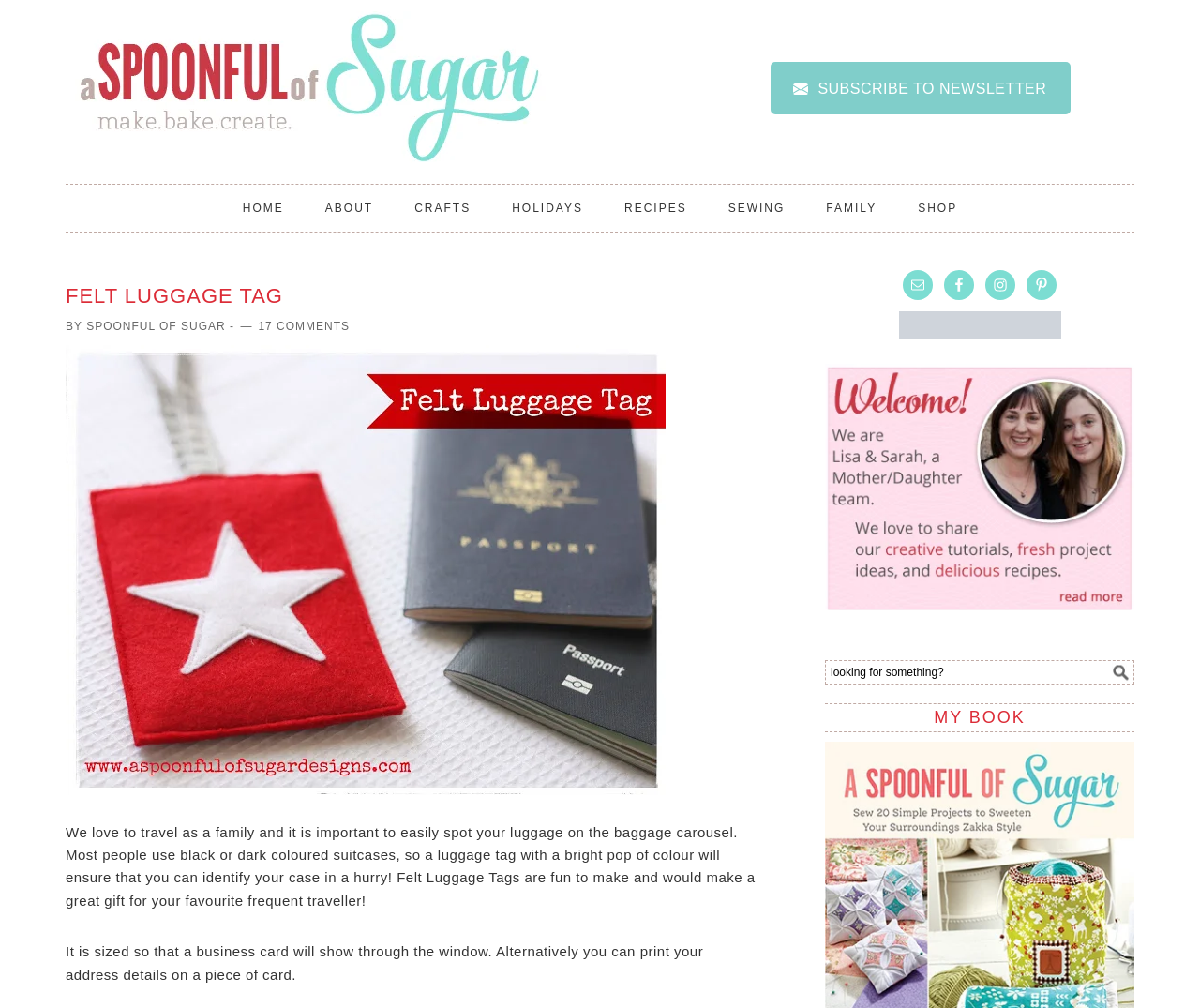Please find and give the text of the main heading on the webpage.

FELT LUGGAGE TAG